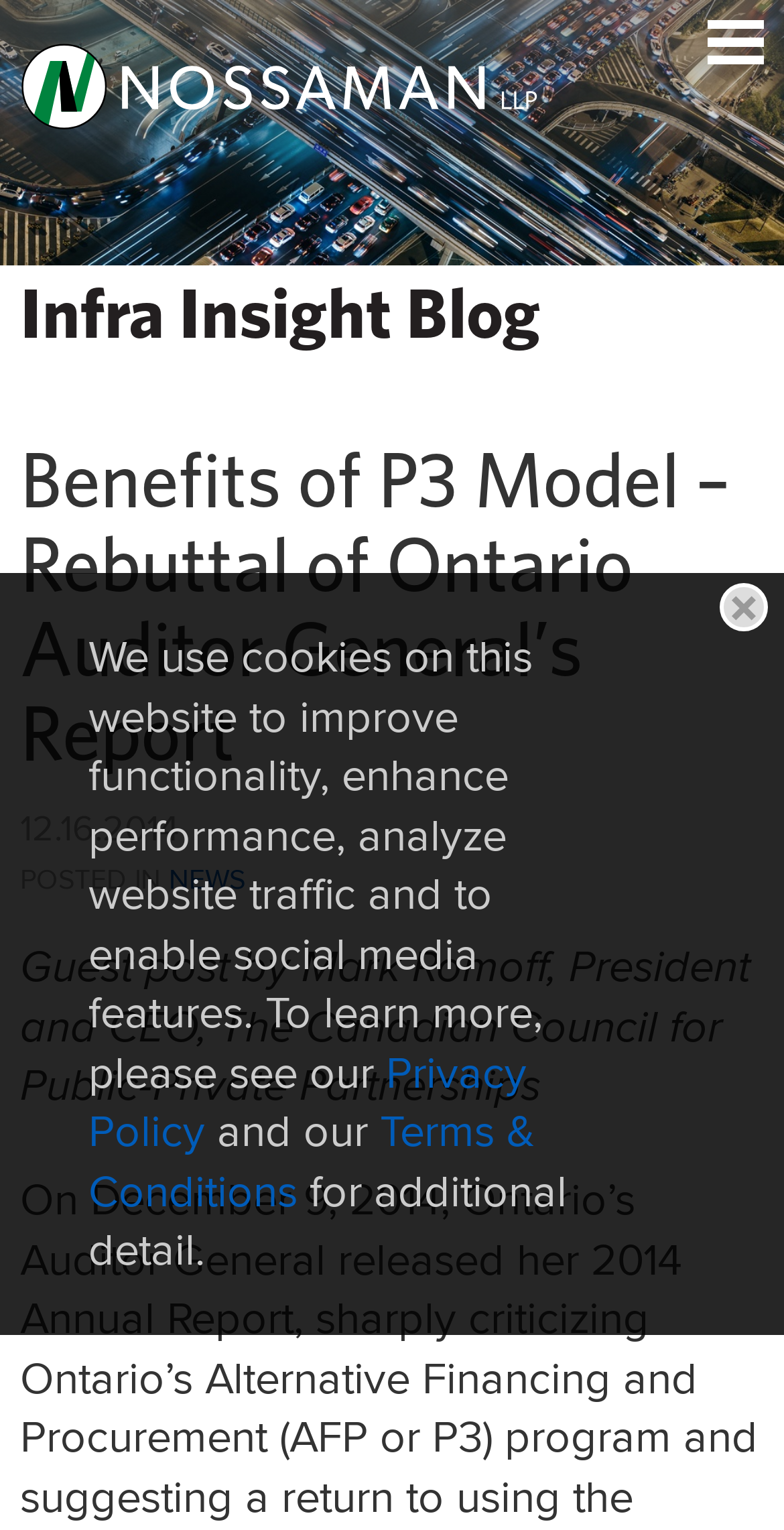Please provide a detailed answer to the question below based on the screenshot: 
Who is the author of the blog post?

The author of the blog post can be found in the text below the title of the blog post, where it is mentioned that the post is a 'Guest post by Mark Romoff, President and CEO, The Canadian Council for Public-Private Partnerships'.